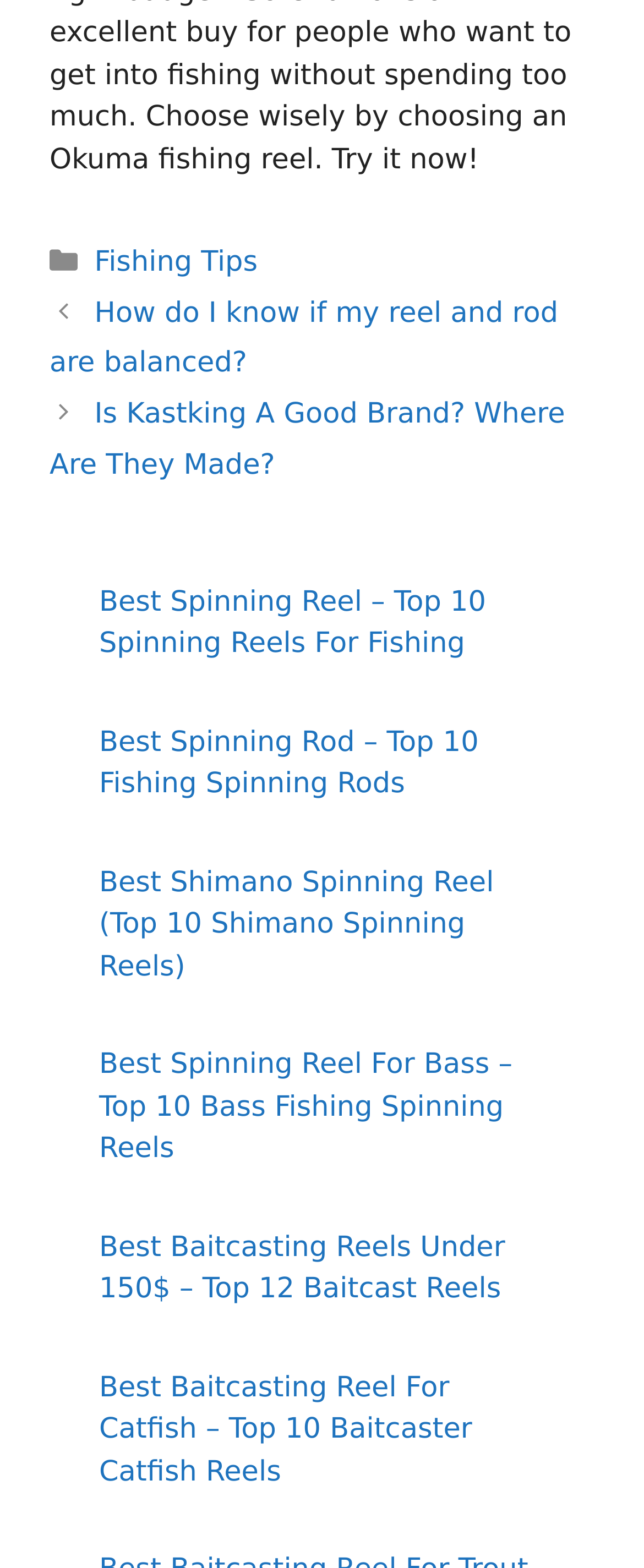What is the topic of the first link under the 'Posts' section?
Look at the screenshot and provide an in-depth answer.

The first link under the 'Posts' section is 'How do I know if my reel and rod are balanced?', which suggests that the topic of this link is related to determining whether a reel and rod are balanced.